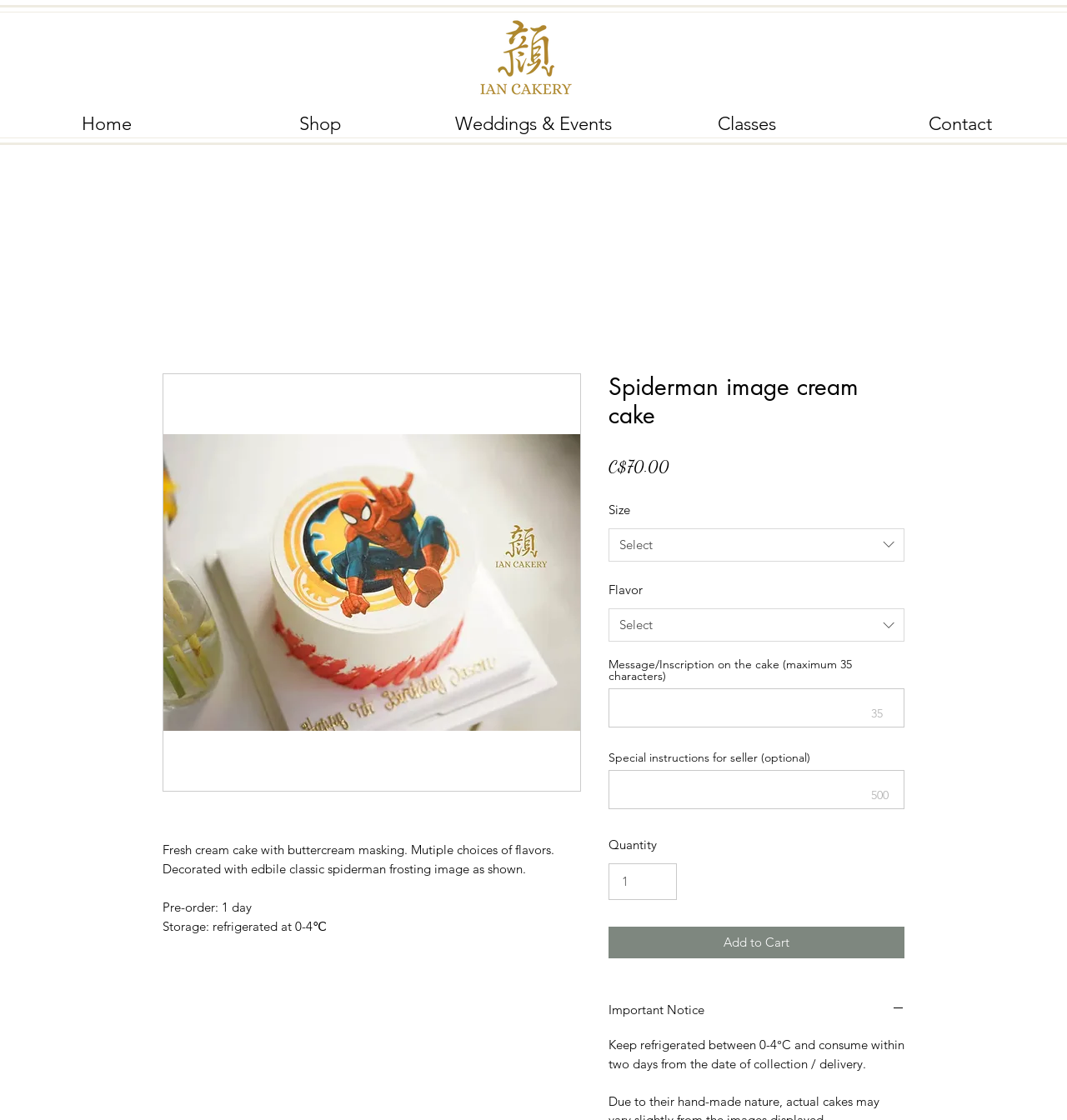Please determine the bounding box coordinates of the section I need to click to accomplish this instruction: "Enter a message on the cake".

[0.57, 0.614, 0.848, 0.649]